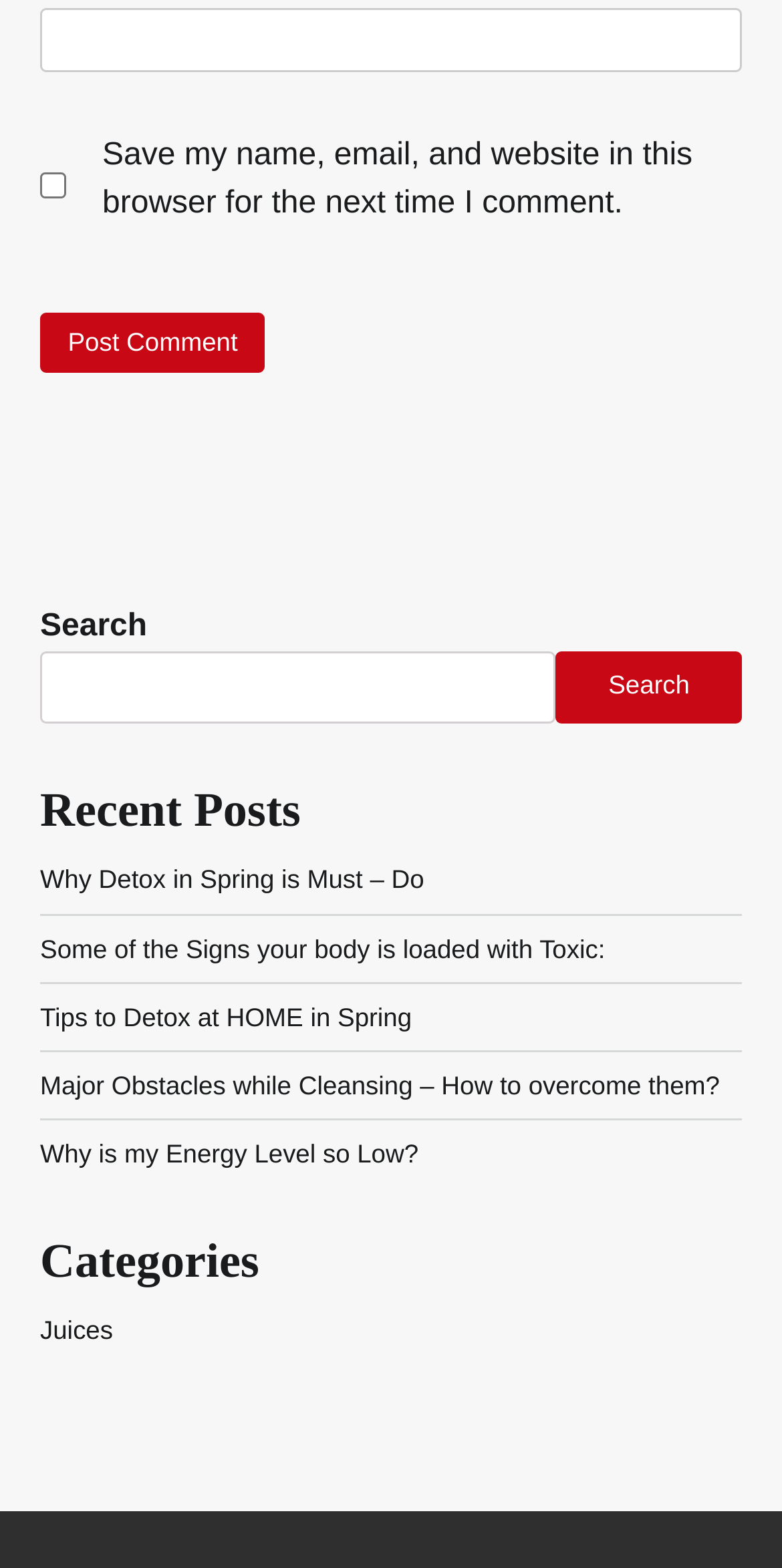Find the bounding box coordinates of the clickable area required to complete the following action: "browse categories 'Juices'".

[0.051, 0.839, 0.144, 0.858]